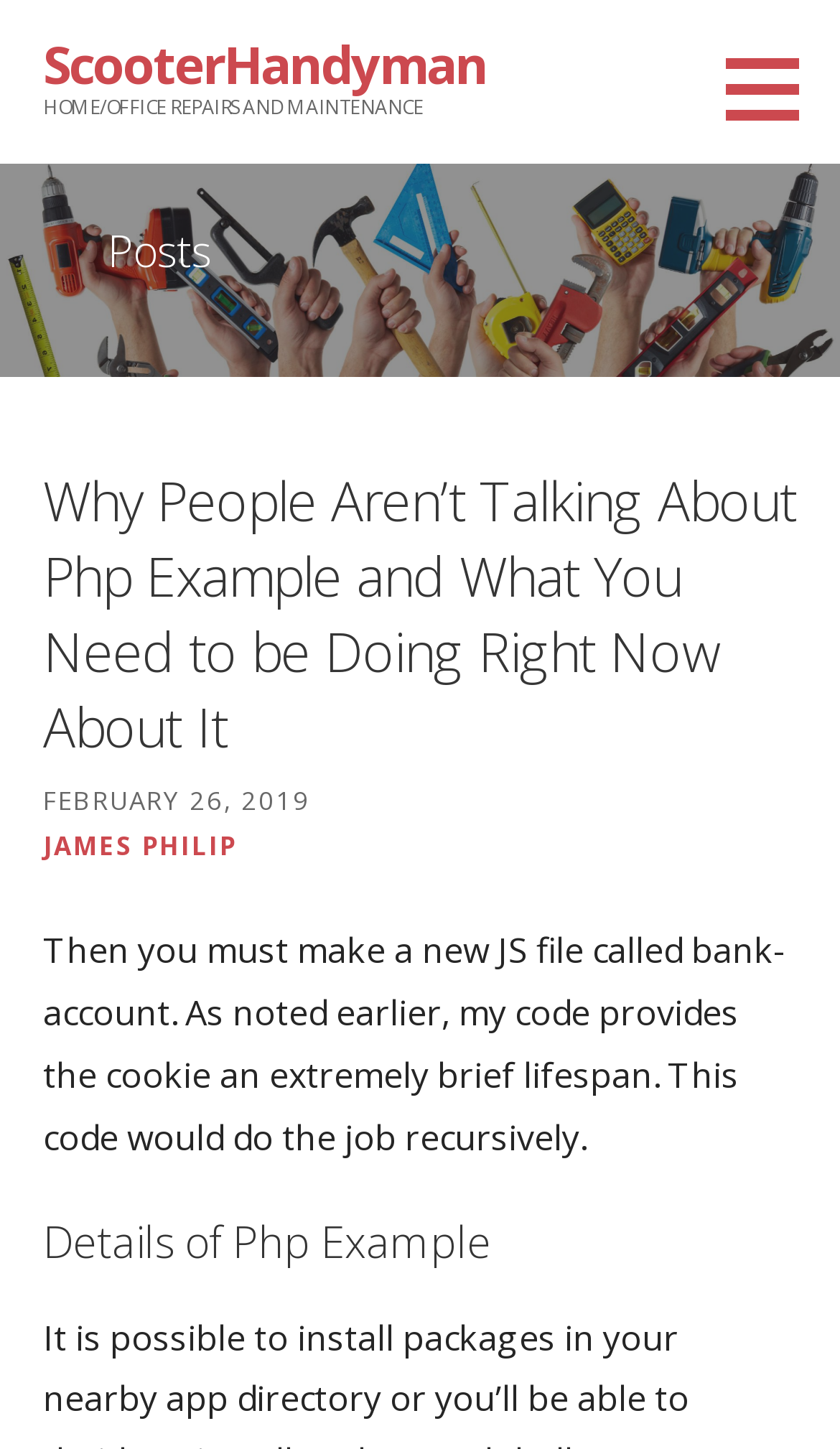Identify the bounding box coordinates for the UI element described as: "ScooterHandyman".

[0.051, 0.019, 0.579, 0.068]